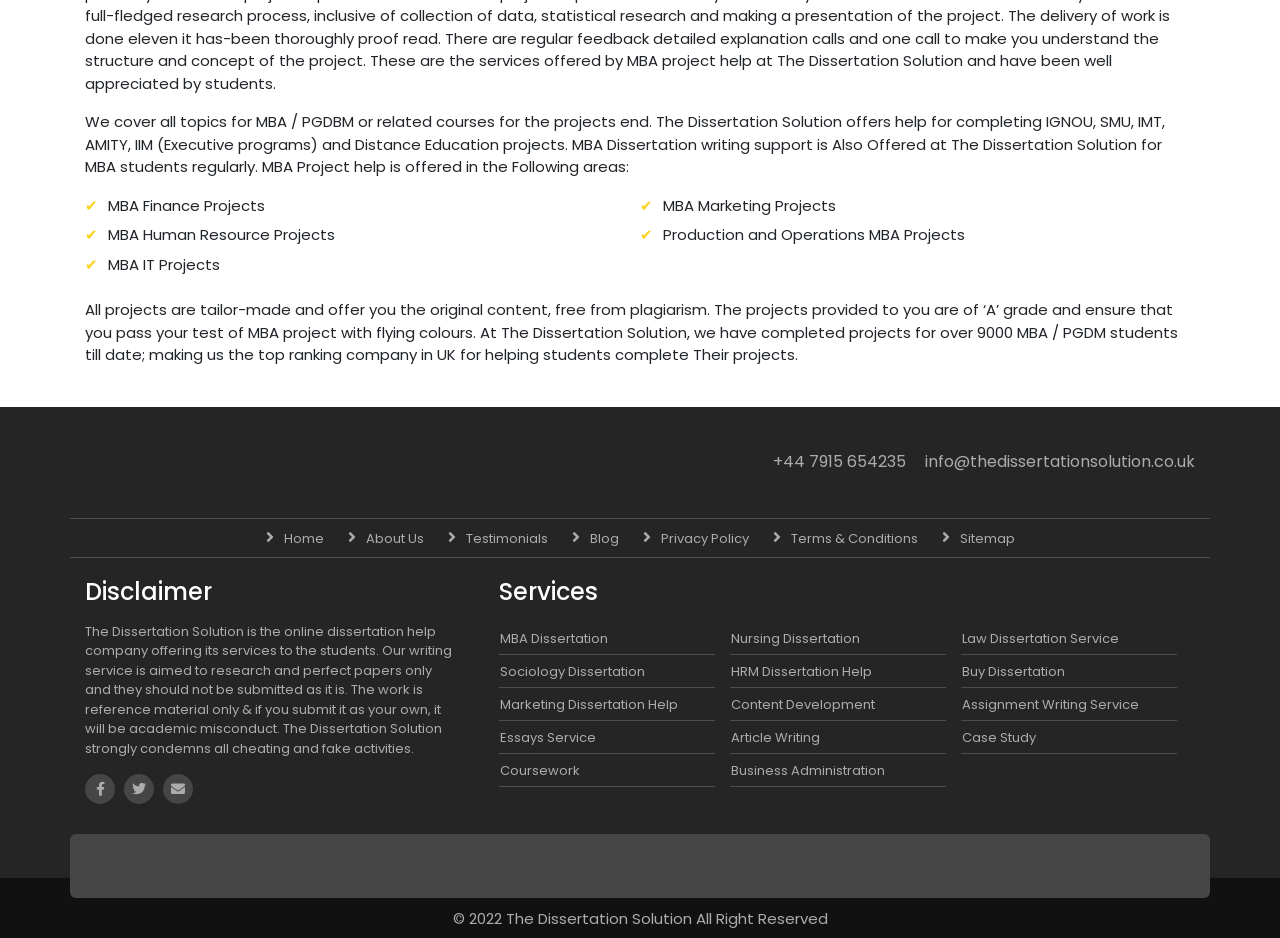How many MBA/PGDM students has the website helped till date?
Utilize the image to construct a detailed and well-explained answer.

The StaticText element with the text 'At The Dissertation Solution, we have completed projects for over 9000 MBA / PGDM students till date;' provides the answer to this question.